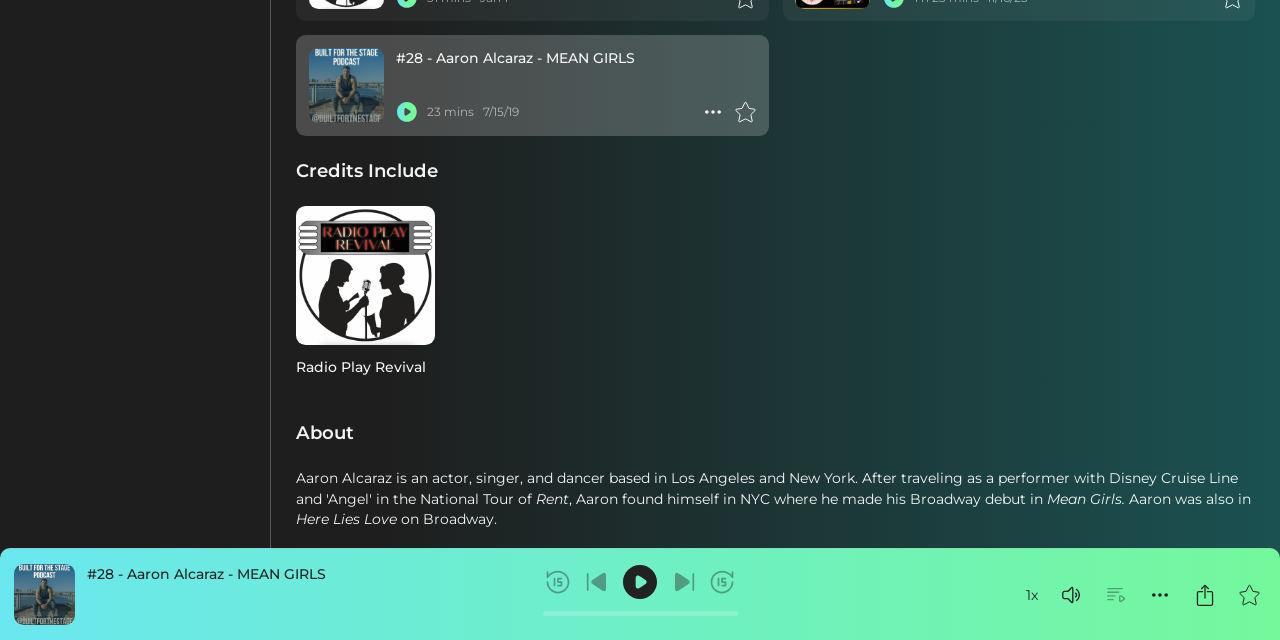Please provide the bounding box coordinates in the format (top-left x, top-left y, bottom-right x, bottom-right y). Remember, all values are floating point numbers between 0 and 1. What is the bounding box coordinate of the region described as: aria-label="Play"

[0.485, 0.88, 0.515, 0.939]